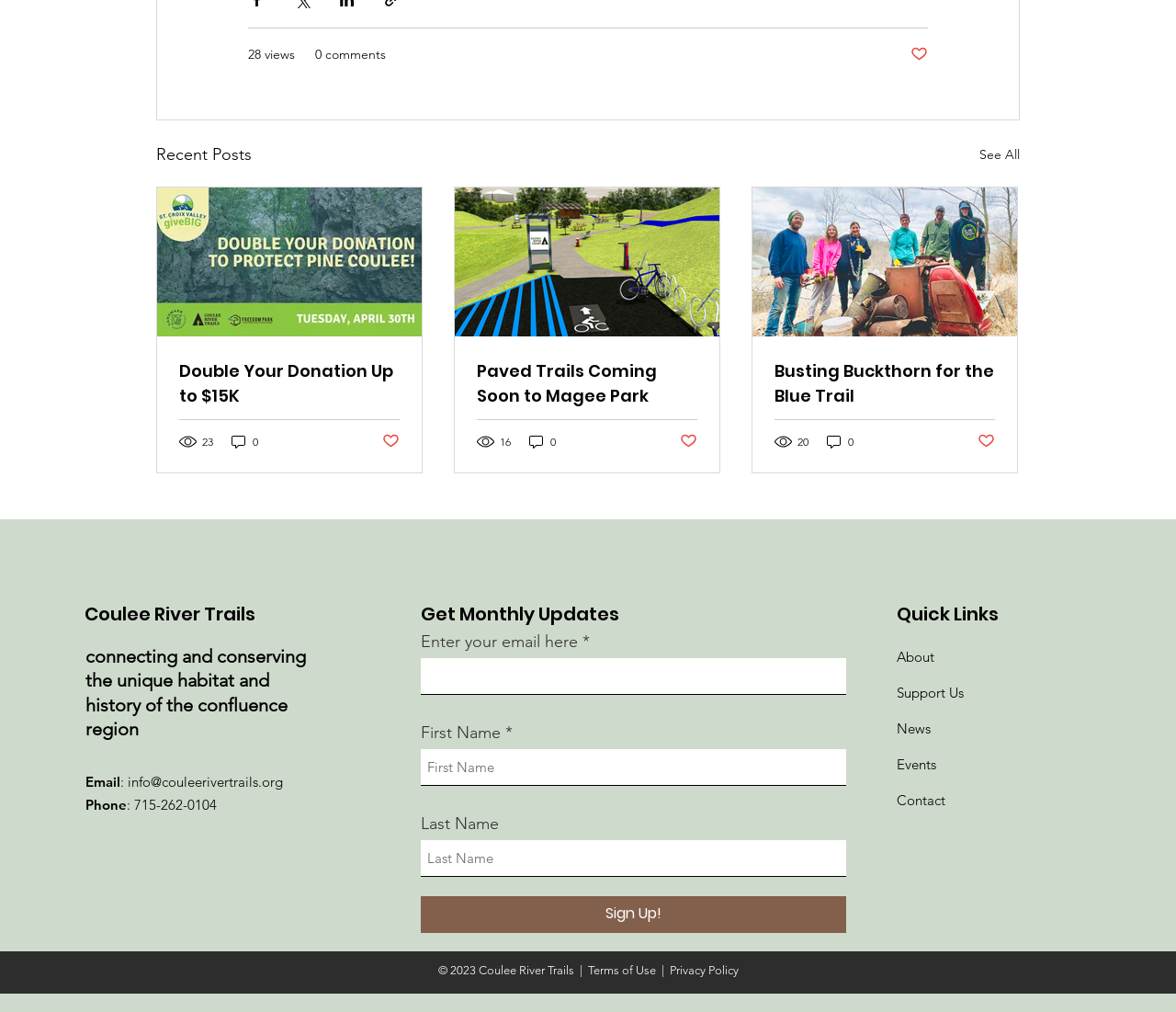What is the purpose of the 'Get Monthly Updates' section?
Can you give a detailed and elaborate answer to the question?

The 'Get Monthly Updates' section contains a heading, text boxes for email and name, and a sign-up button, which suggests that the purpose of this section is to allow users to sign up for a newsletter or monthly updates from the organization.